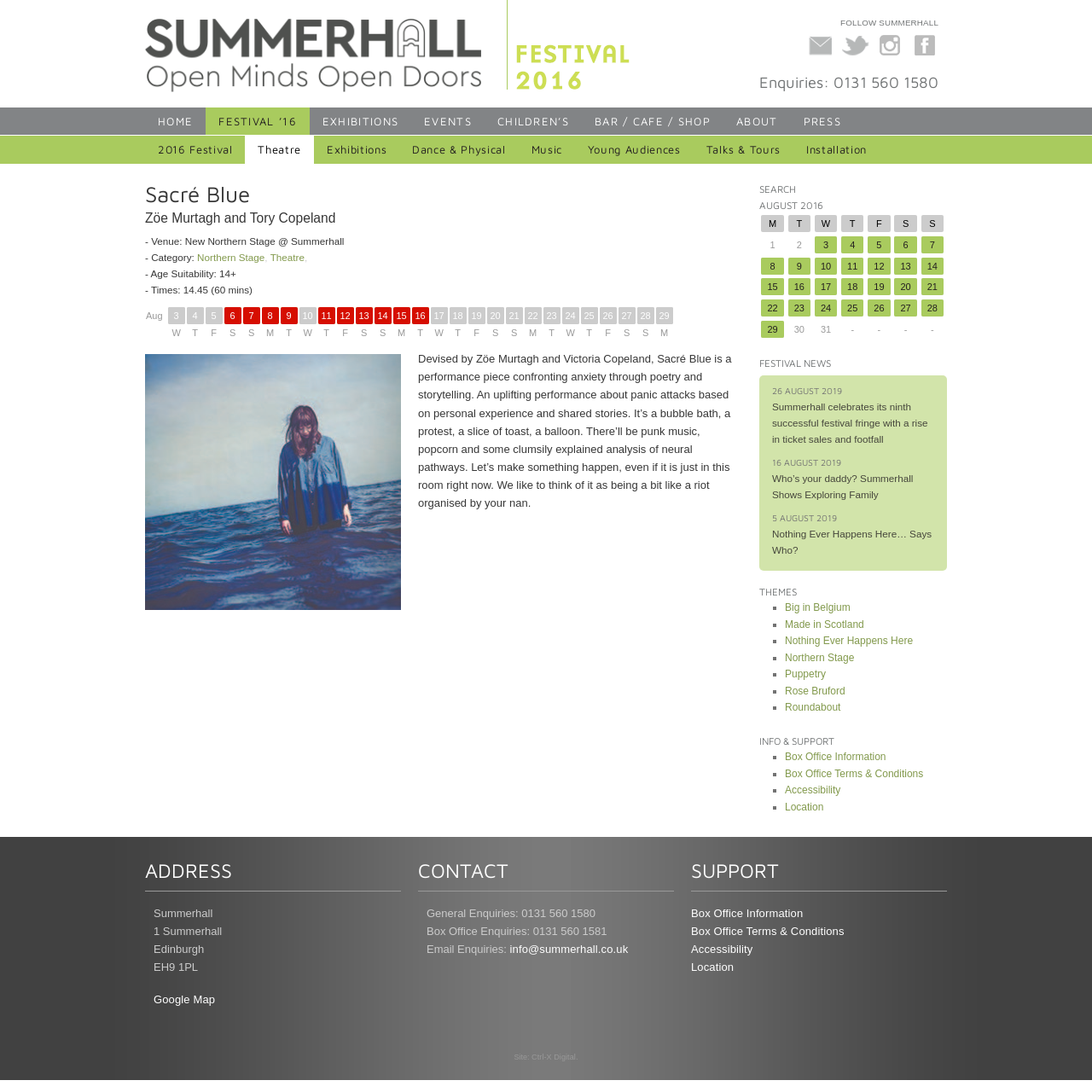Provide your answer in a single word or phrase: 
What is the name of the festival?

Summerhall August Festival 2016